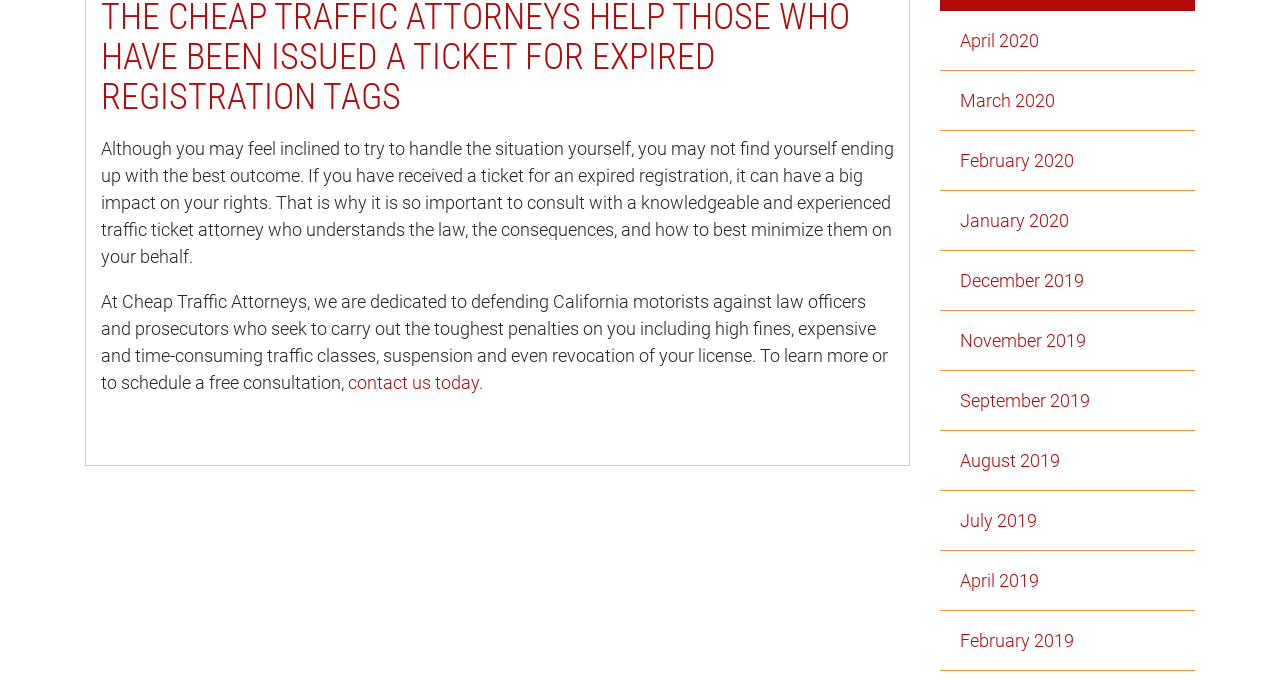Find and indicate the bounding box coordinates of the region you should select to follow the given instruction: "contact us today".

[0.272, 0.545, 0.374, 0.575]